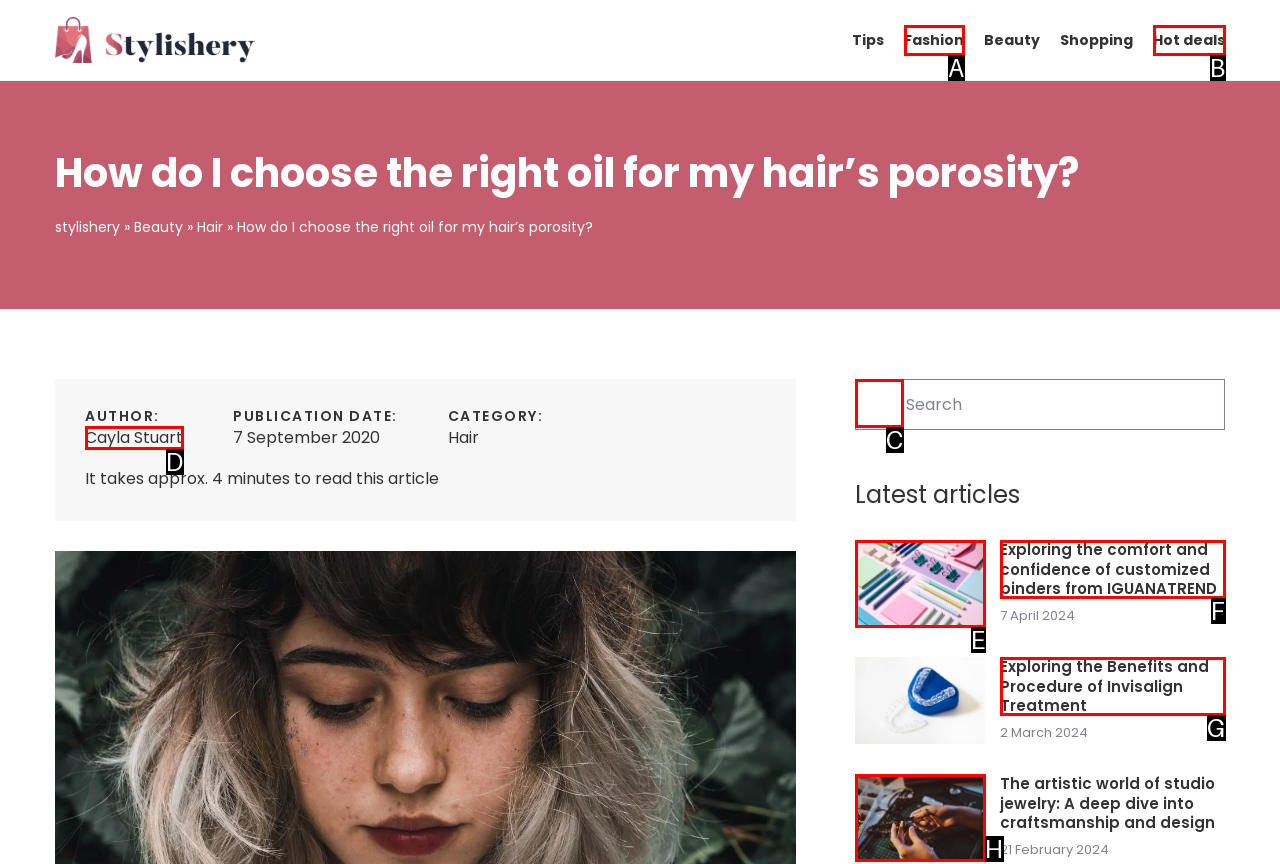Given the element description: aria-label="Search"
Pick the letter of the correct option from the list.

C